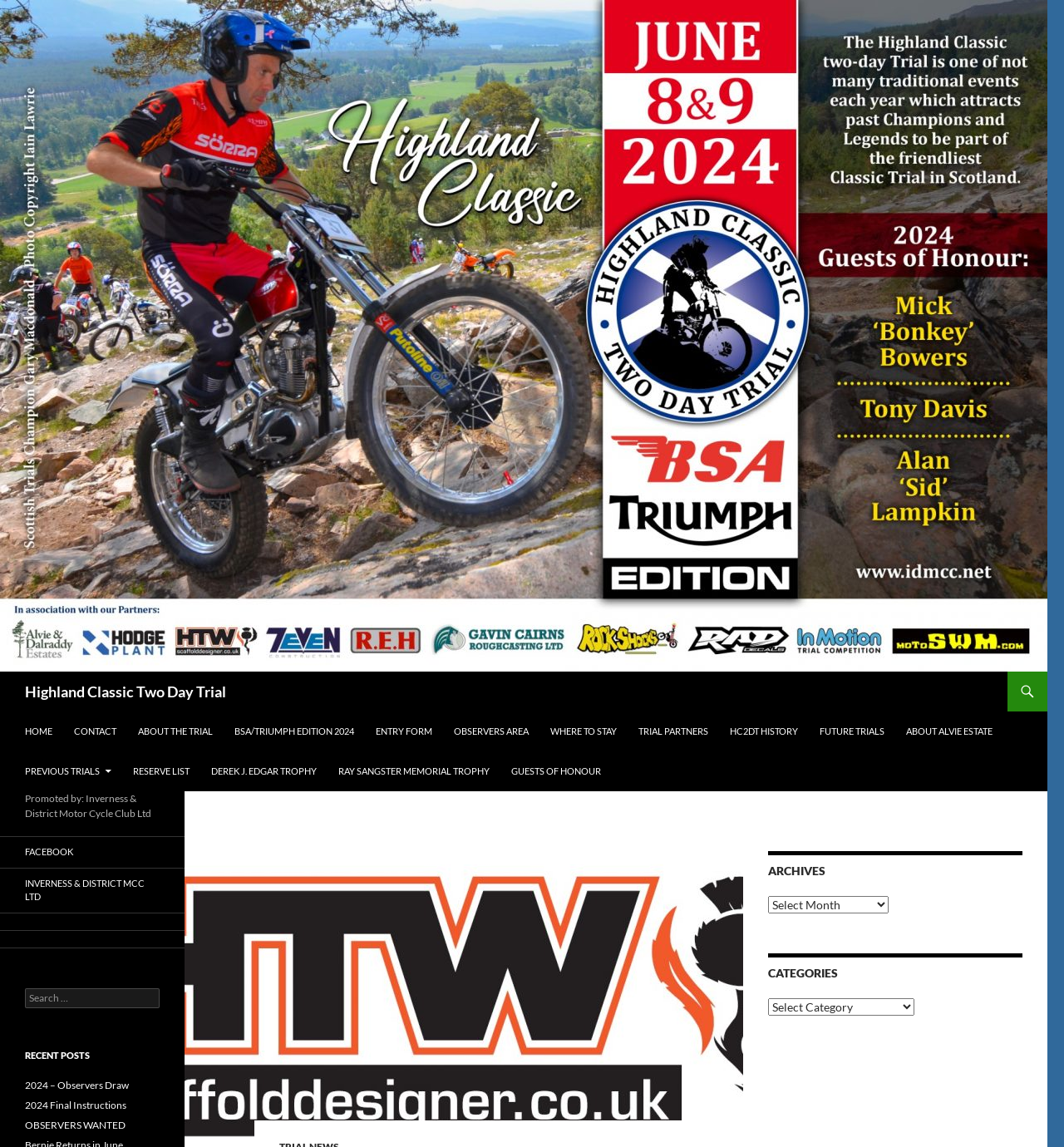Determine the bounding box coordinates of the element that should be clicked to execute the following command: "Search for something".

[0.023, 0.861, 0.15, 0.879]